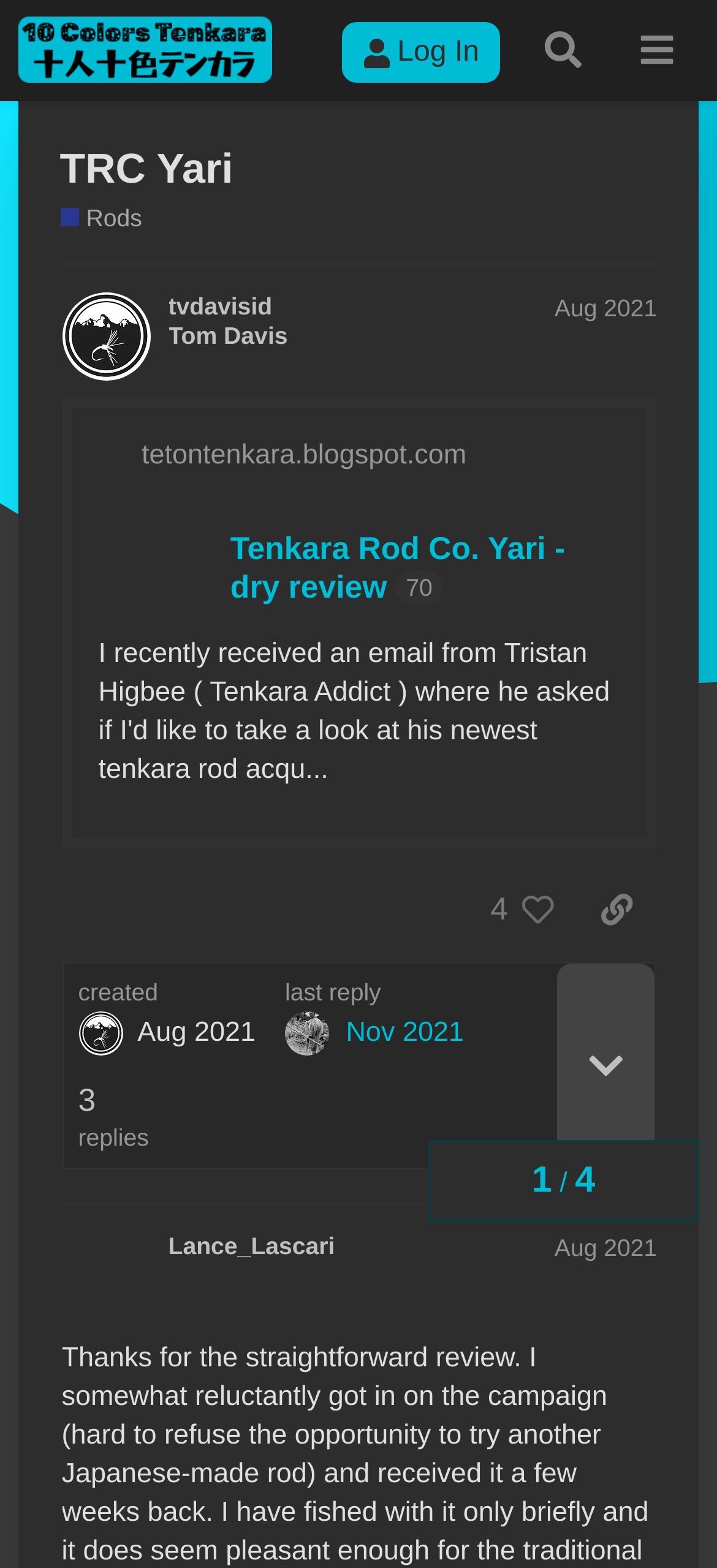Please provide a comprehensive response to the question below by analyzing the image: 
What is the topic of the first post?

I looked at the first post region and found the heading element 'Tenkara Rod Co. Yari - dry review 70', which suggests that the topic of the first post is related to Tenkara Rod Co. Yari.